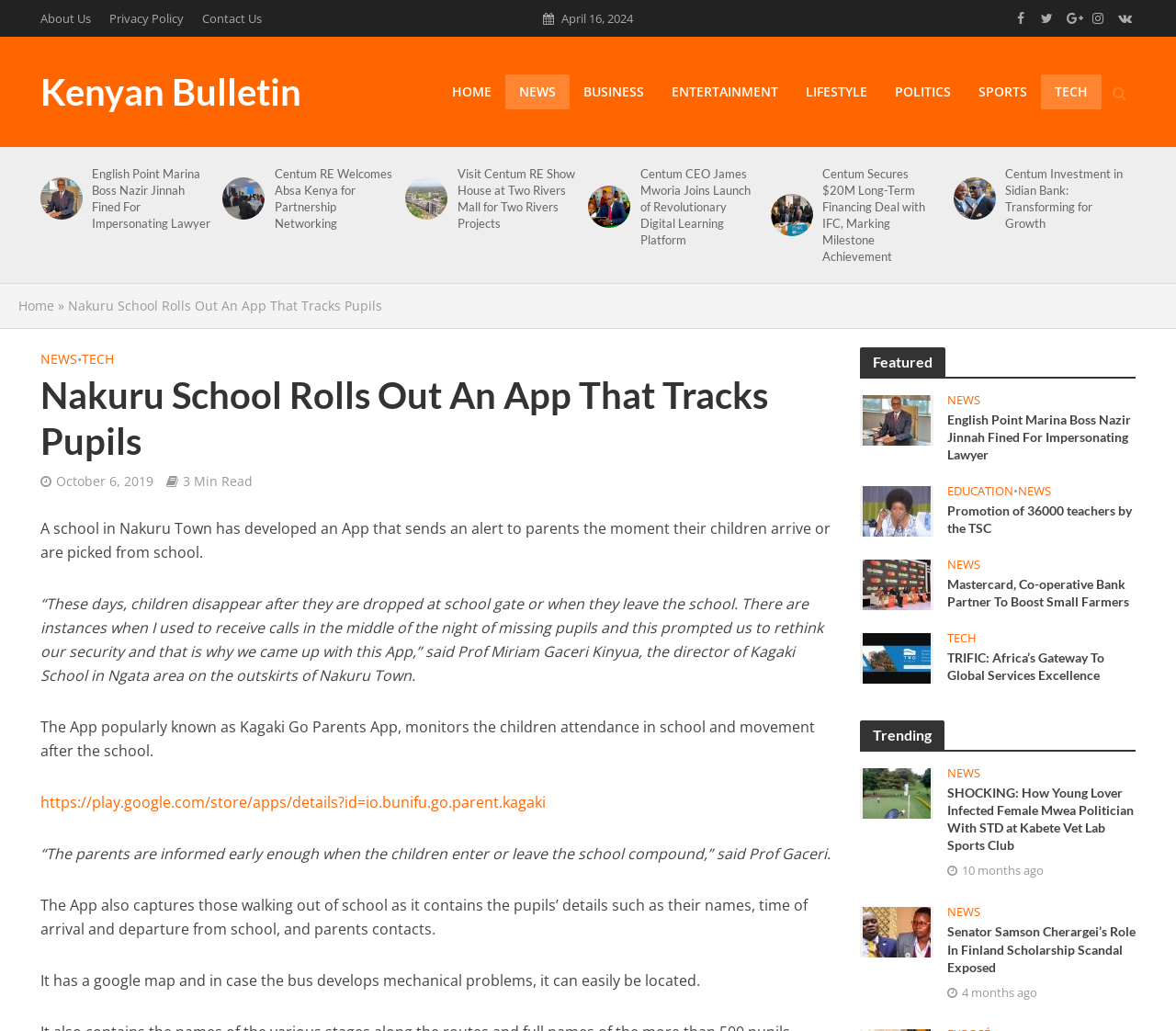Locate the bounding box coordinates of the clickable part needed for the task: "Visit the 'TECH' section".

[0.069, 0.34, 0.096, 0.361]